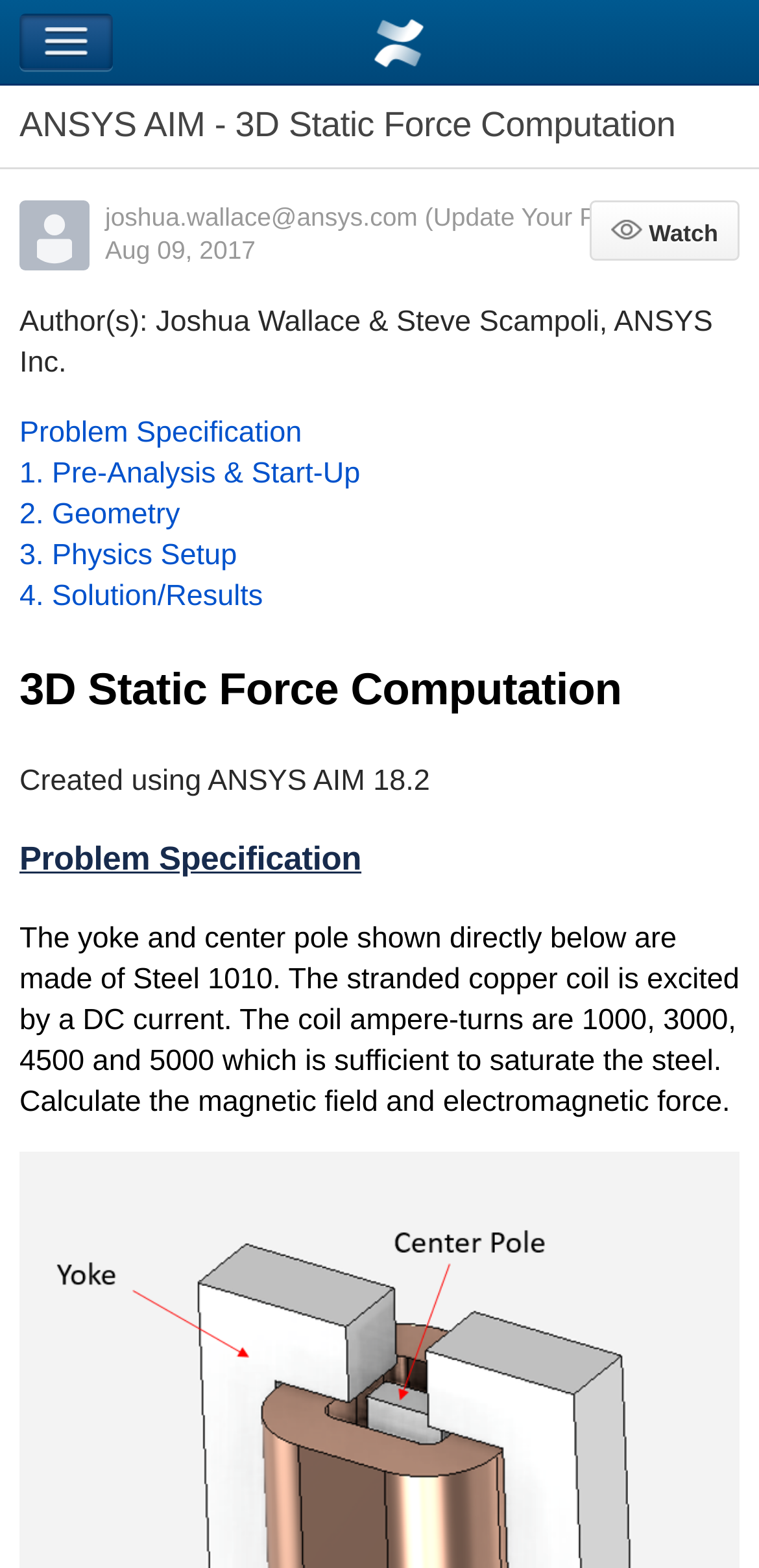Please find the bounding box coordinates of the section that needs to be clicked to achieve this instruction: "Watch this page".

[0.777, 0.127, 0.974, 0.166]